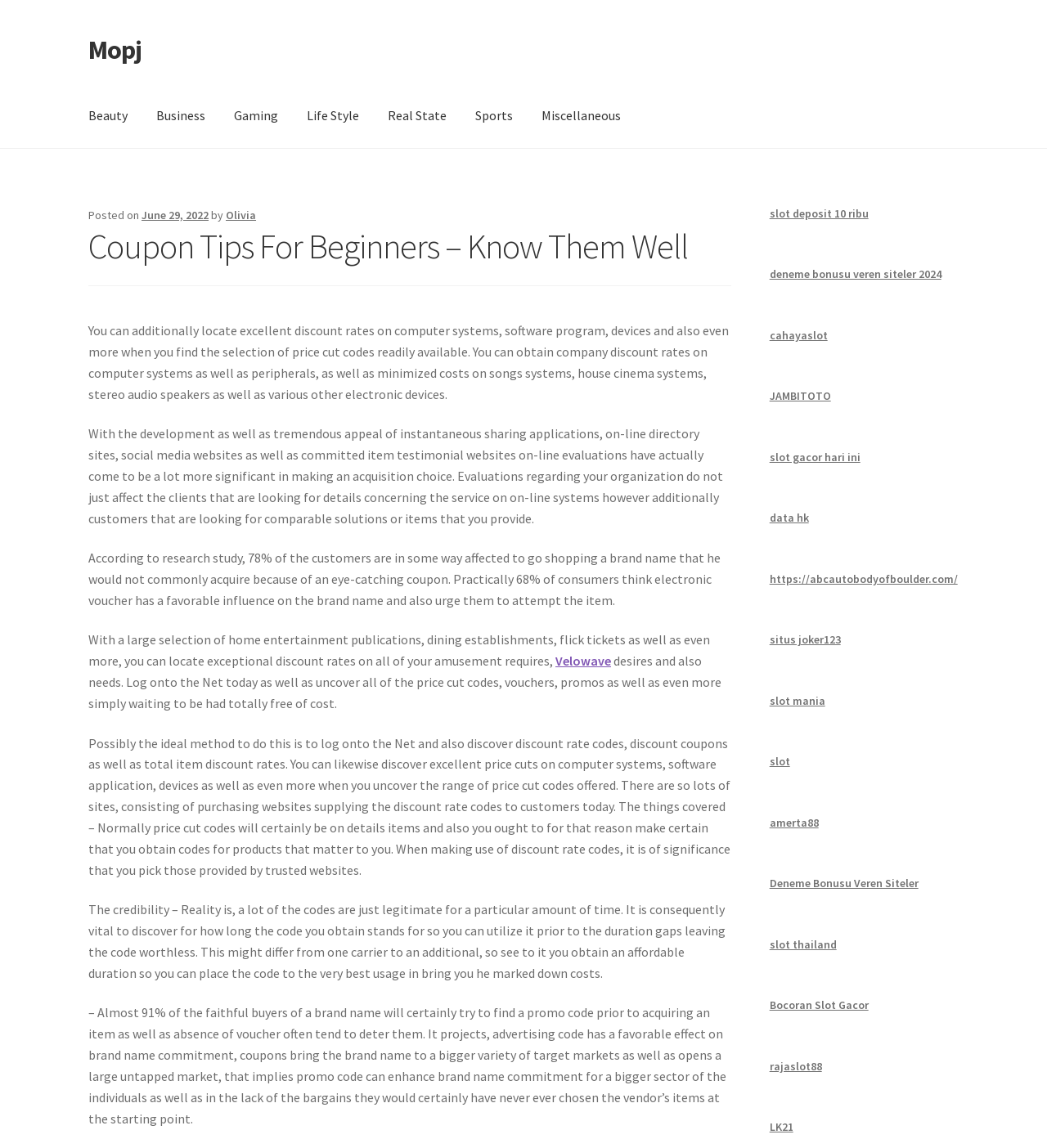Given the following UI element description: "Home", find the bounding box coordinates in the webpage screenshot.

[0.084, 0.129, 0.117, 0.167]